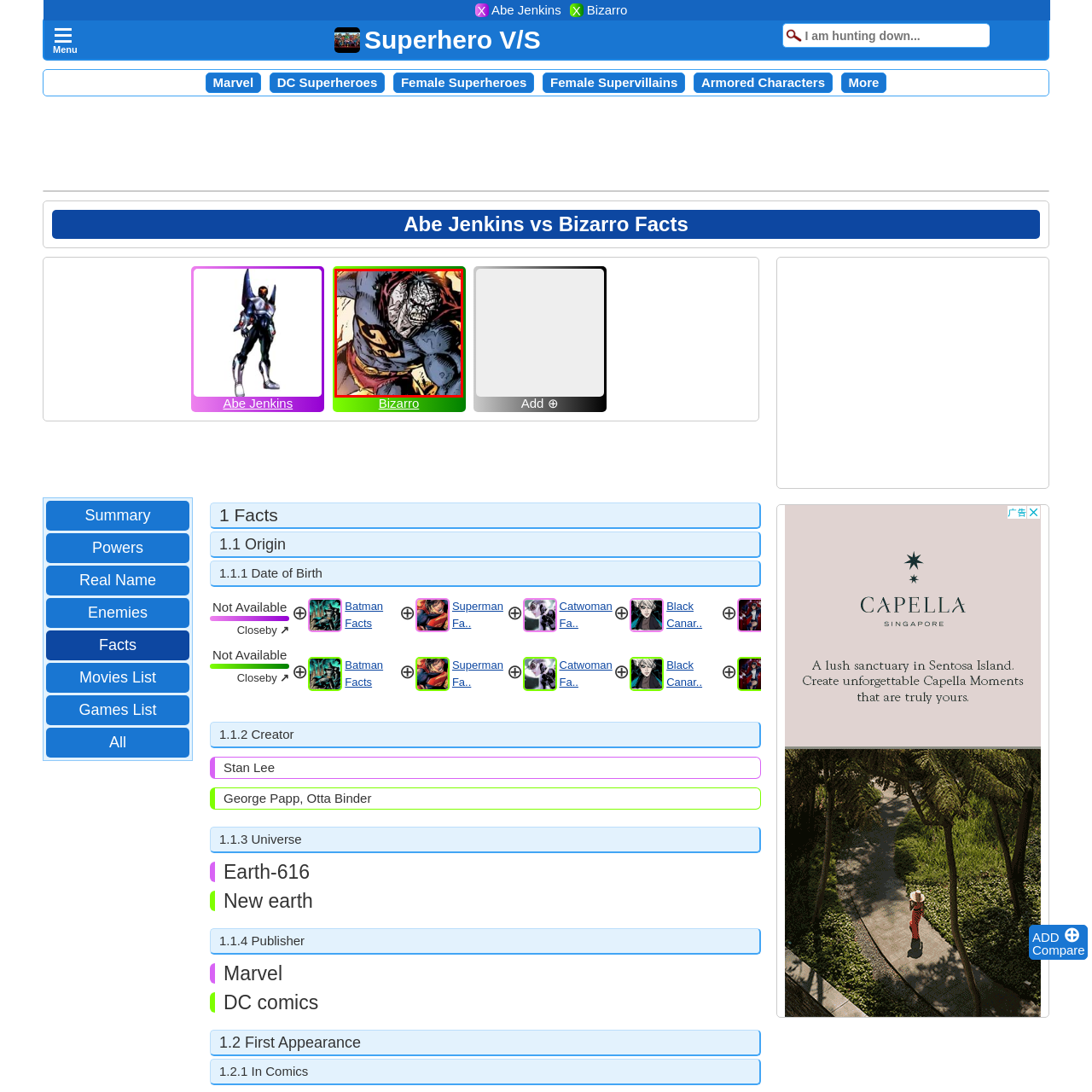What theme is highlighted by Bizarro's portrayal? View the image inside the red bounding box and respond with a concise one-word or short-phrase answer.

Duality